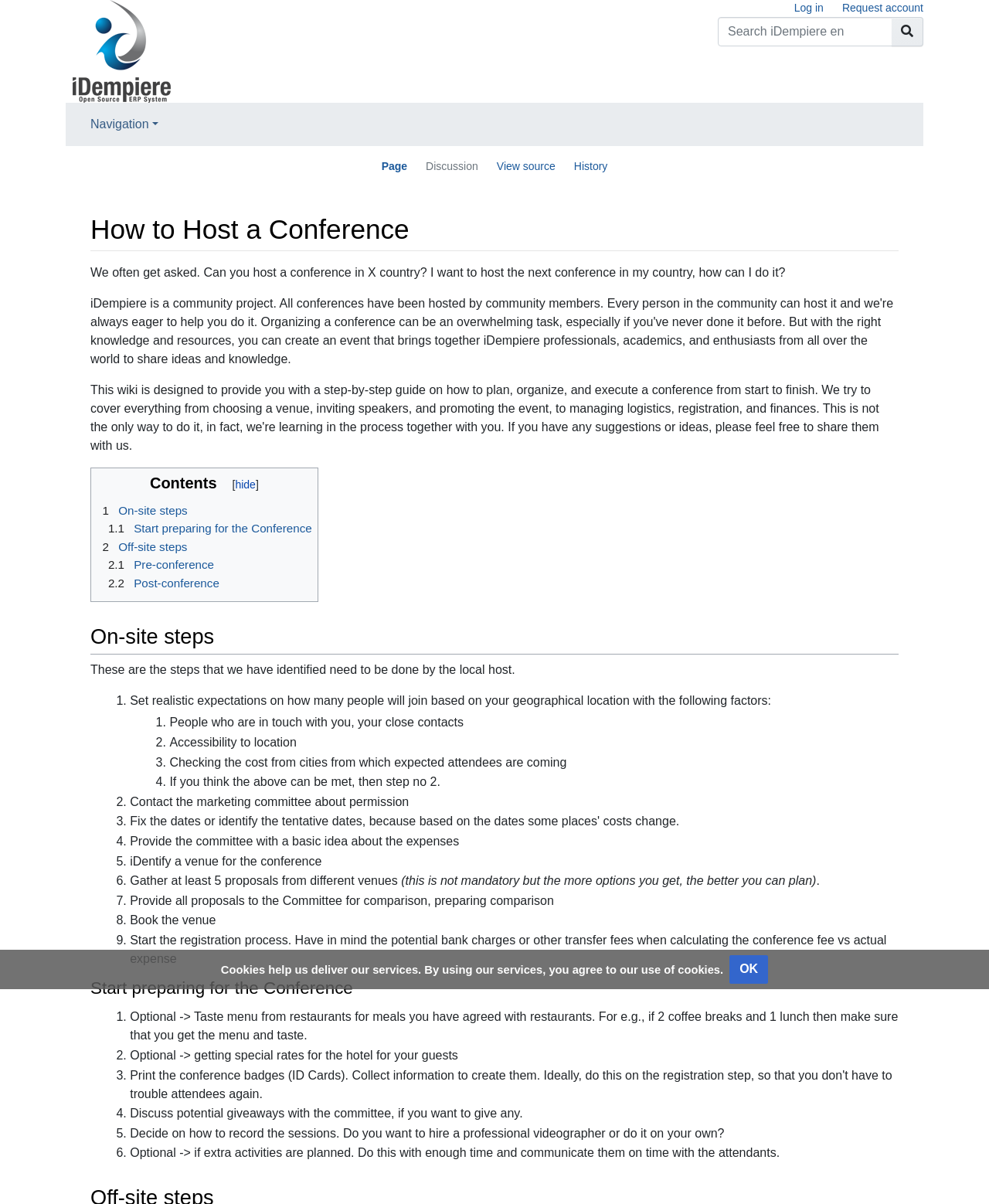Bounding box coordinates must be specified in the format (top-left x, top-left y, bottom-right x, bottom-right y). All values should be floating point numbers between 0 and 1. What are the bounding box coordinates of the UI element described as: title="Visit the main page"

[0.066, 0.036, 0.177, 0.047]